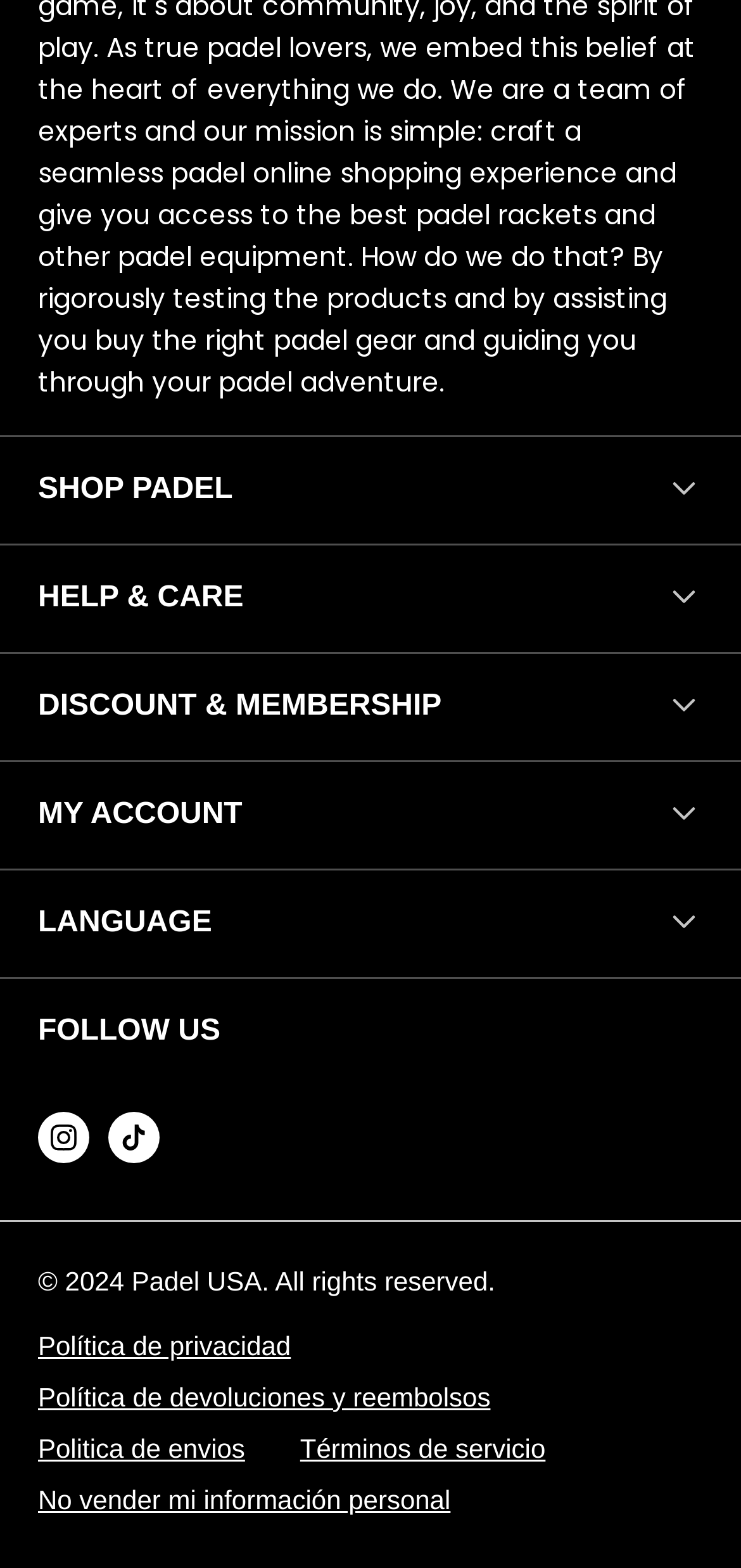How many links are available under 'FOLLOW US'?
Please provide a detailed and comprehensive answer to the question.

The 'FOLLOW US' section contains two links, one to the store's Instagram profile and one to its TikTok profile.